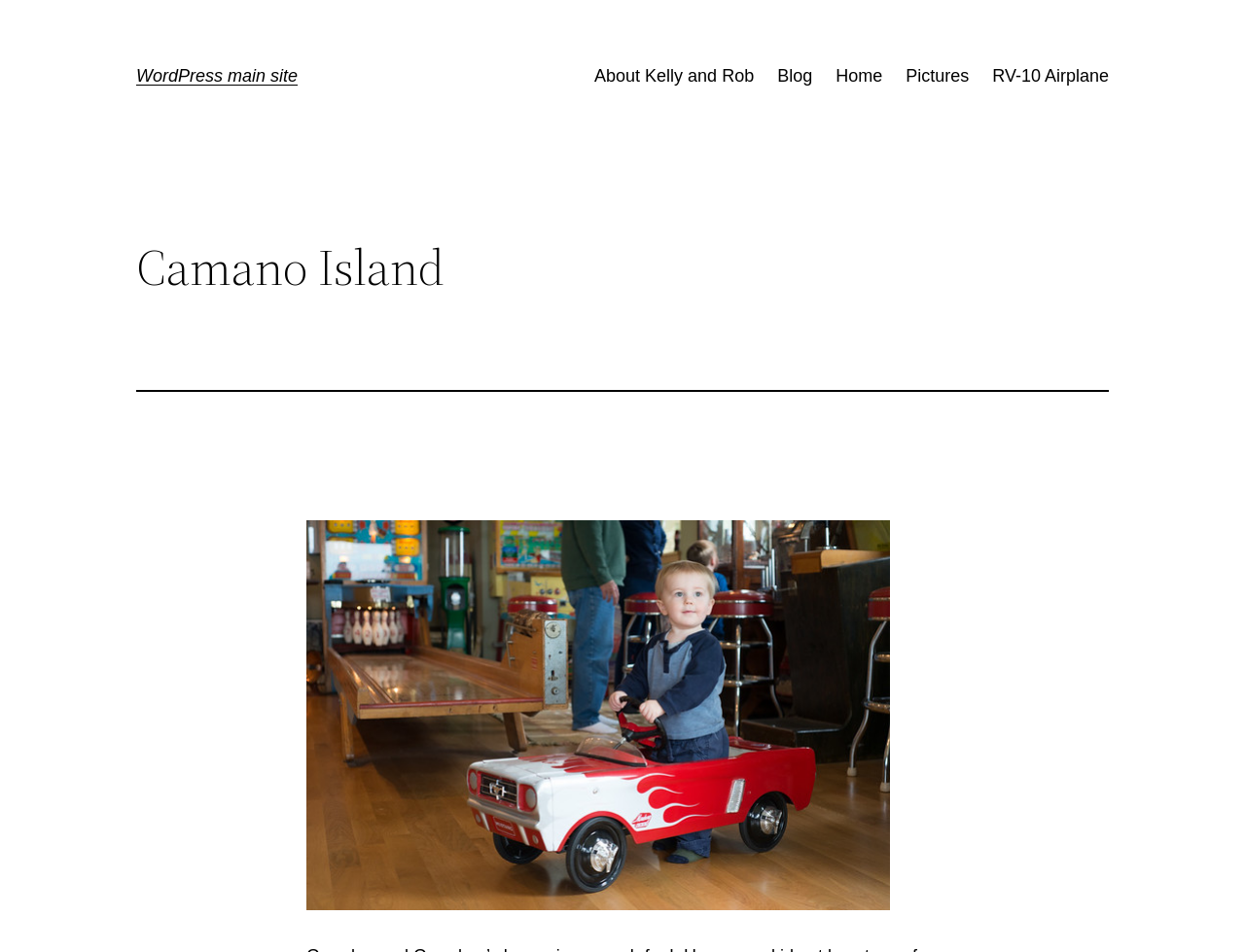What is the second link in the main navigation menu?
Respond to the question with a single word or phrase according to the image.

Blog